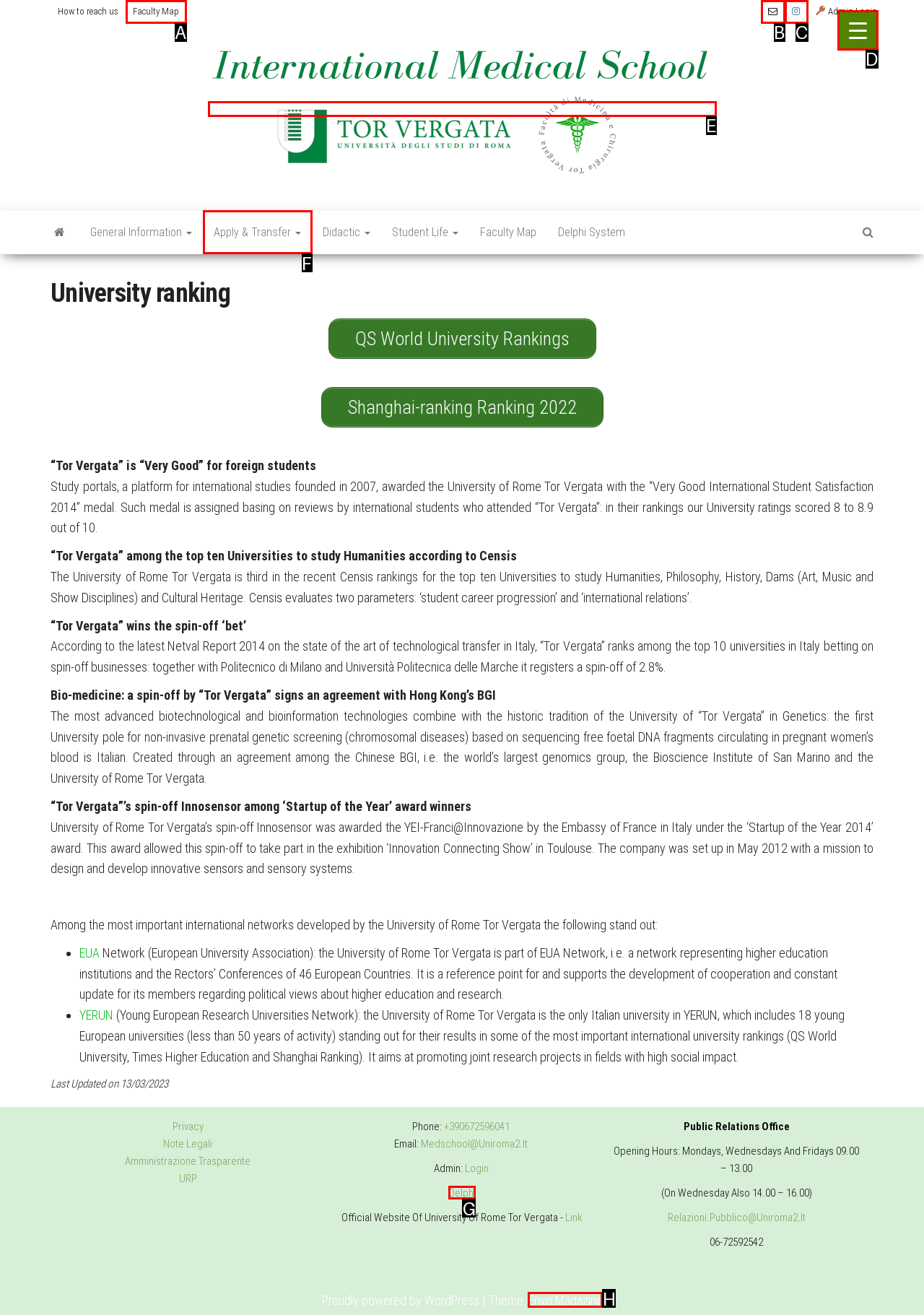Tell me which one HTML element I should click to complete the following task: Click the 'Menu Trigger' button Answer with the option's letter from the given choices directly.

D